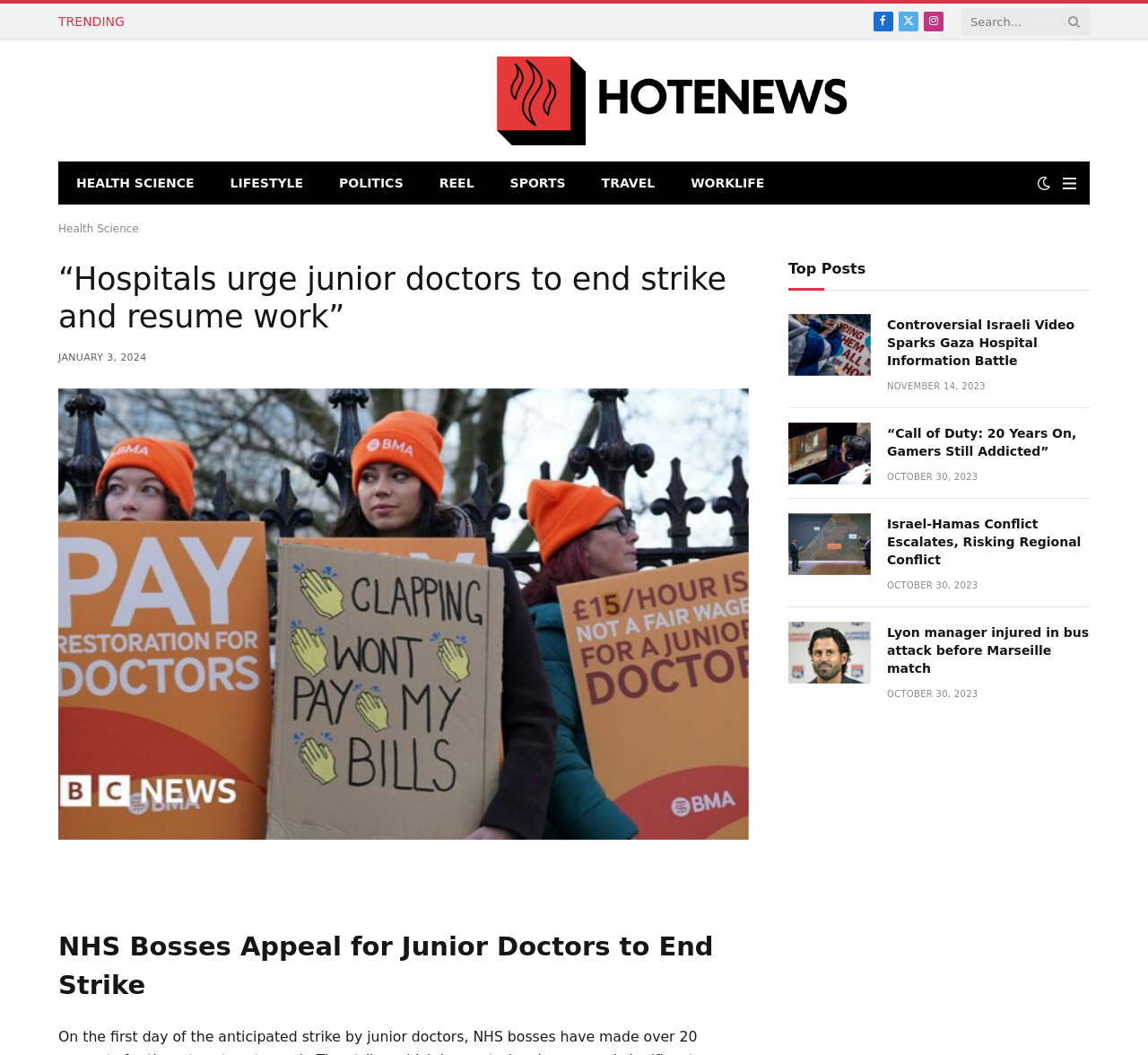Indicate the bounding box coordinates of the element that needs to be clicked to satisfy the following instruction: "Check the trending news". The coordinates should be four float numbers between 0 and 1, i.e., [left, top, right, bottom].

[0.051, 0.013, 0.108, 0.027]